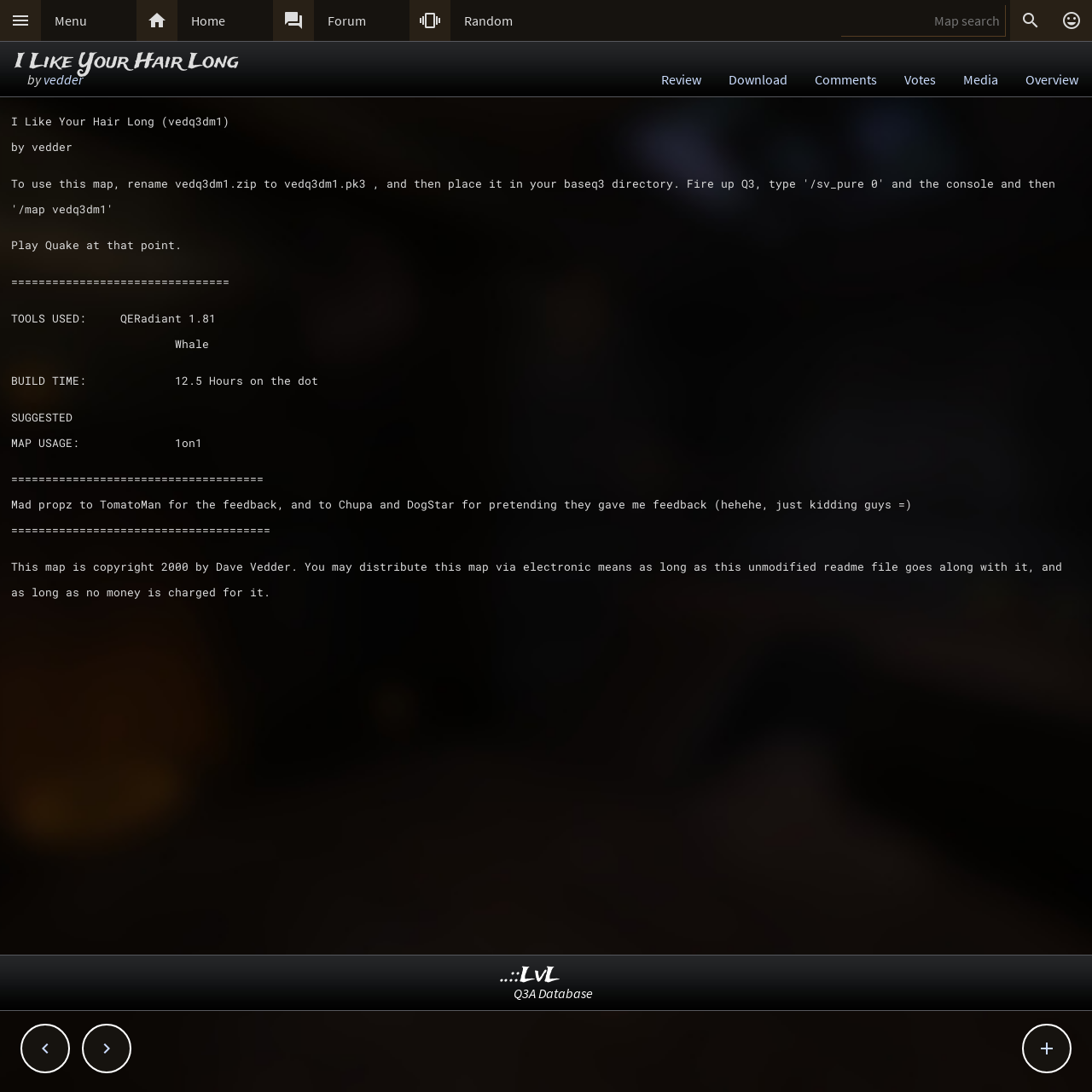Please identify the bounding box coordinates of the element I need to click to follow this instruction: "Download the map".

[0.655, 0.057, 0.734, 0.088]